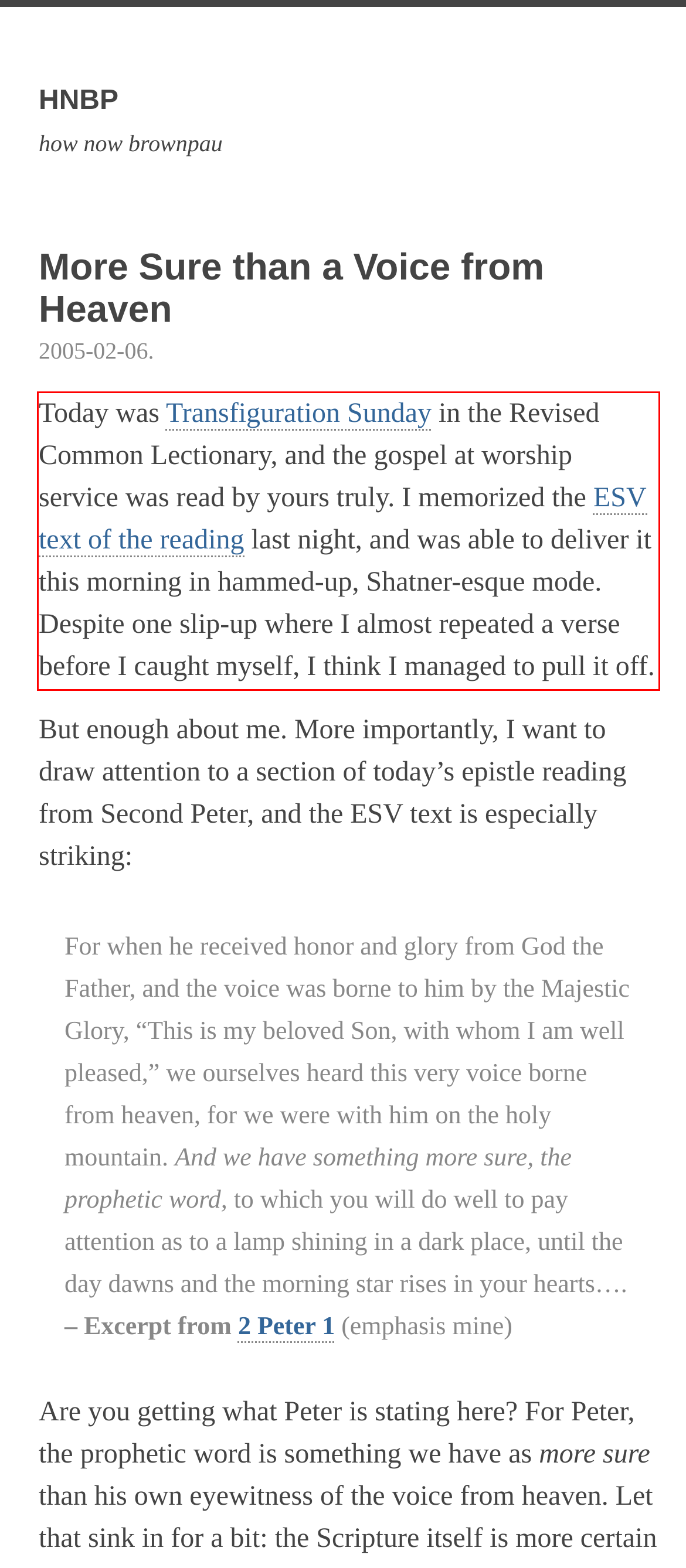The screenshot provided shows a webpage with a red bounding box. Apply OCR to the text within this red bounding box and provide the extracted content.

Today was Transfiguration Sunday in the Revised Common Lectionary, and the gospel at worship service was read by yours truly. I memorized the ESV text of the reading last night, and was able to deliver it this morning in hammed-up, Shatner-esque mode. Despite one slip-up where I almost repeated a verse before I caught myself, I think I managed to pull it off.